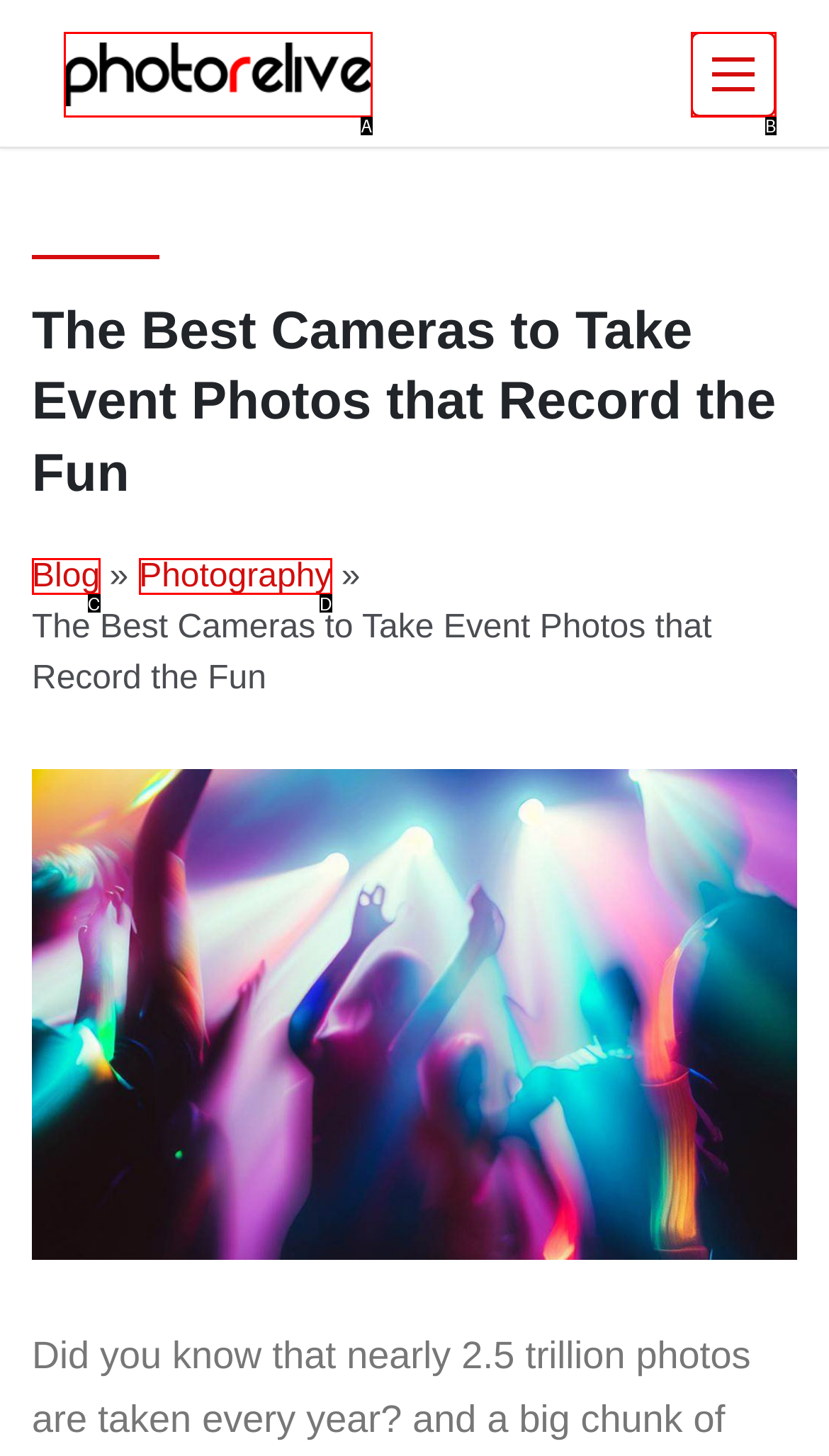Identify the HTML element that best fits the description: Blog. Respond with the letter of the corresponding element.

C